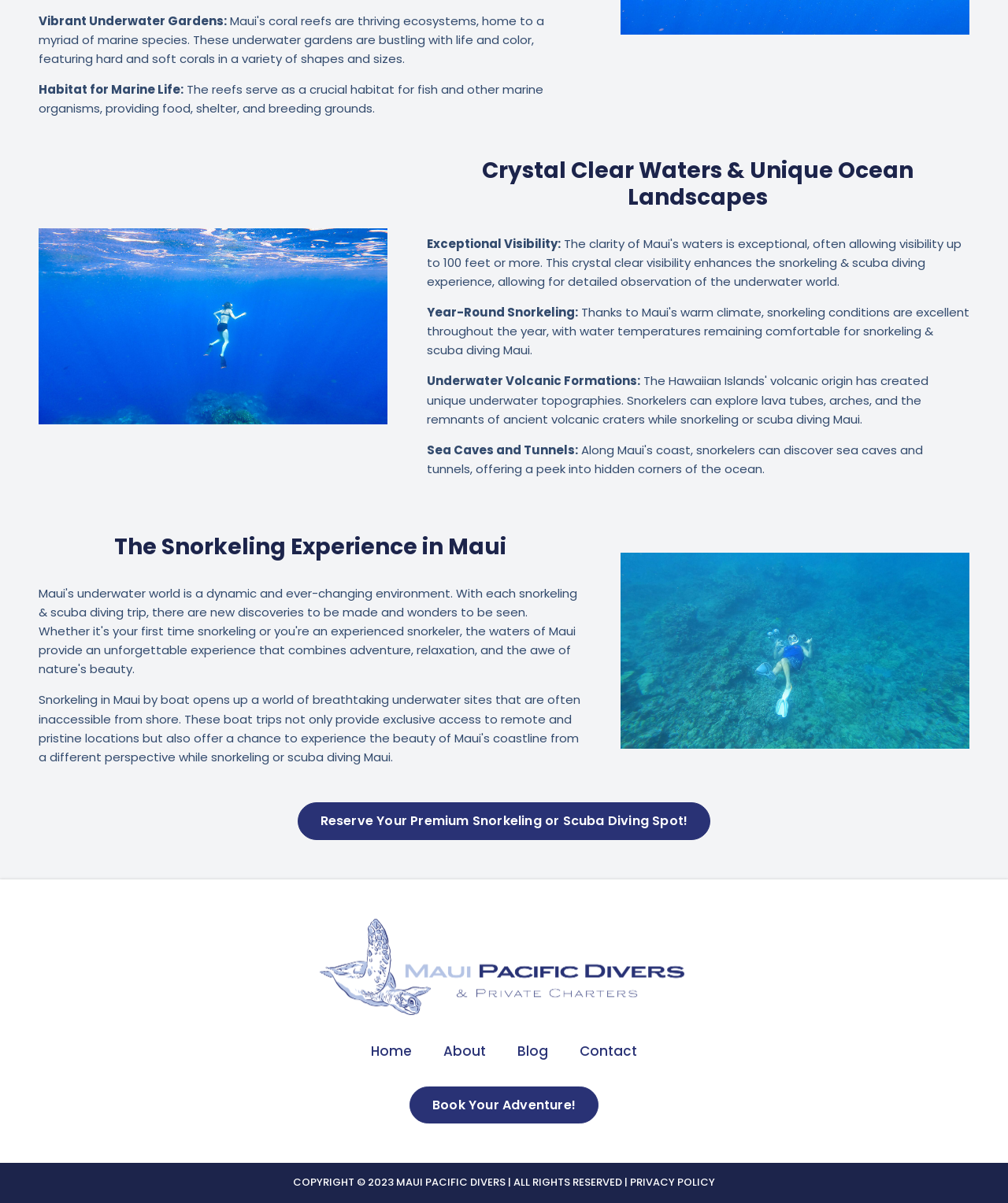Please provide a brief answer to the question using only one word or phrase: 
How many links are there in the footer section?

5